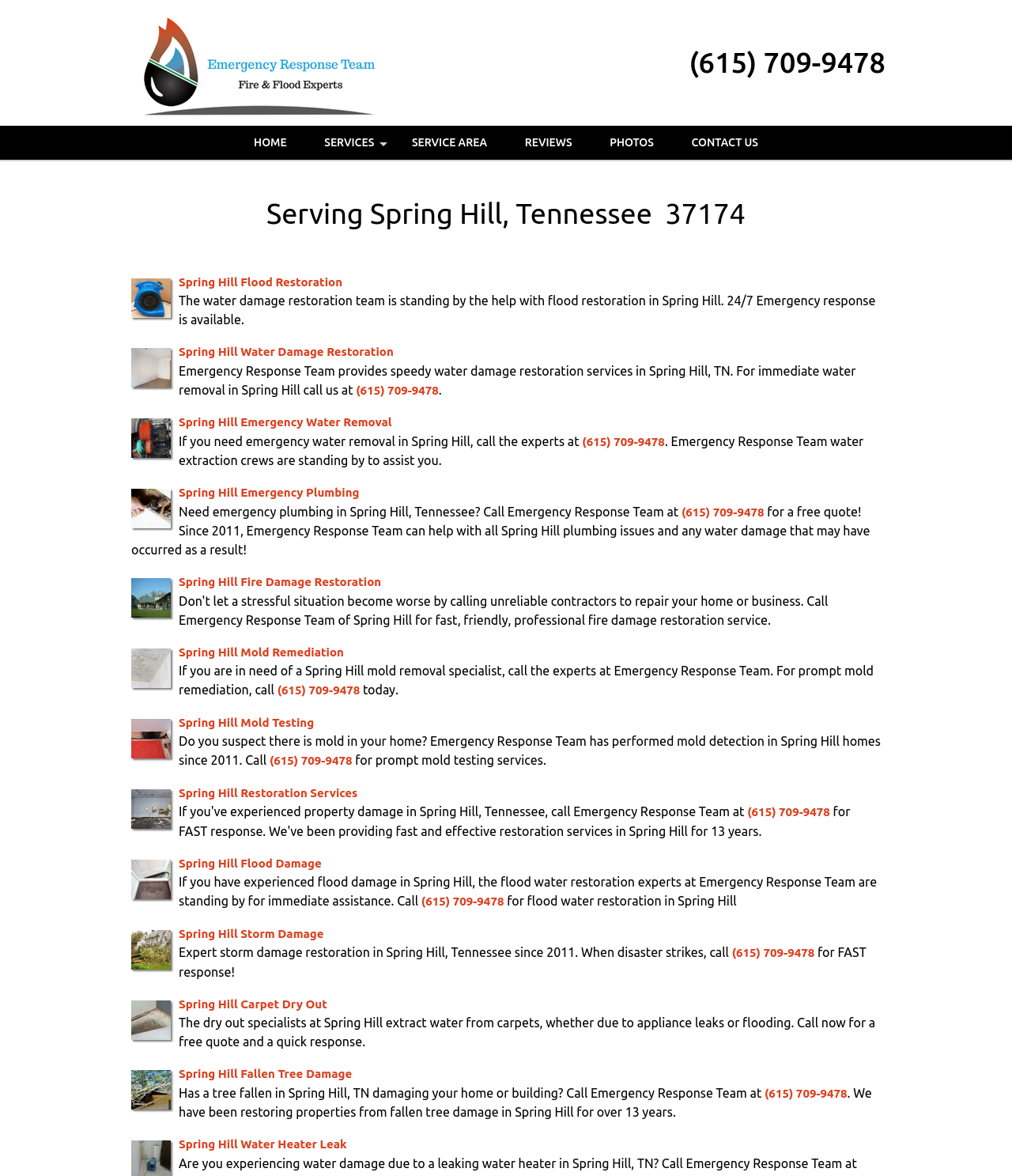Please identify the coordinates of the bounding box for the clickable region that will accomplish this instruction: "Click the LEARN link".

None